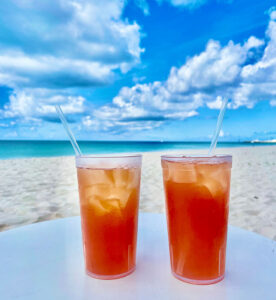Provide a brief response to the question below using a single word or phrase: 
What is the color of the cocktail?

Amber